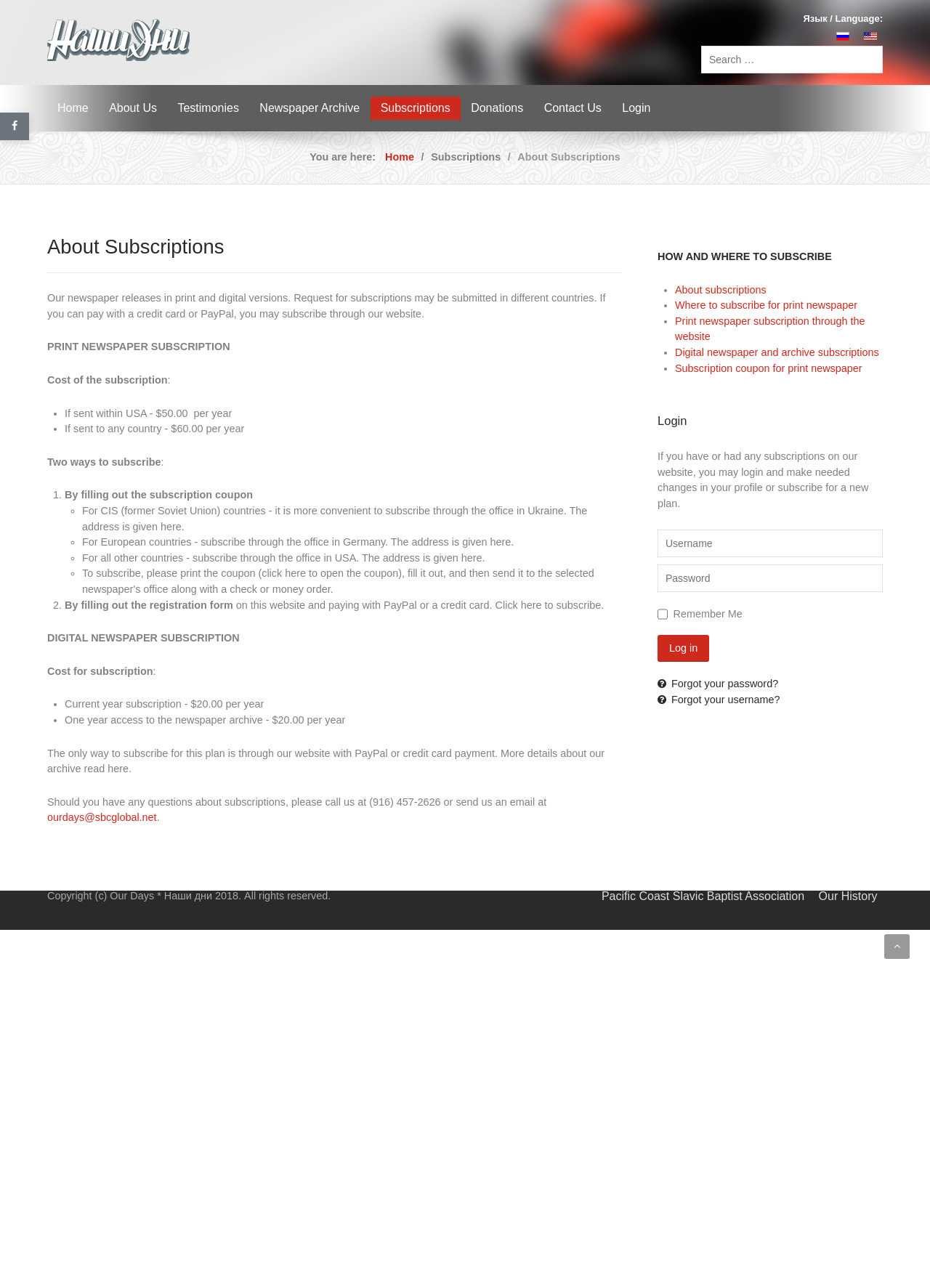Determine the bounding box coordinates of the clickable element to complete this instruction: "Select your language". Provide the coordinates in the format of four float numbers between 0 and 1, [left, top, right, bottom].

[0.753, 0.01, 0.855, 0.018]